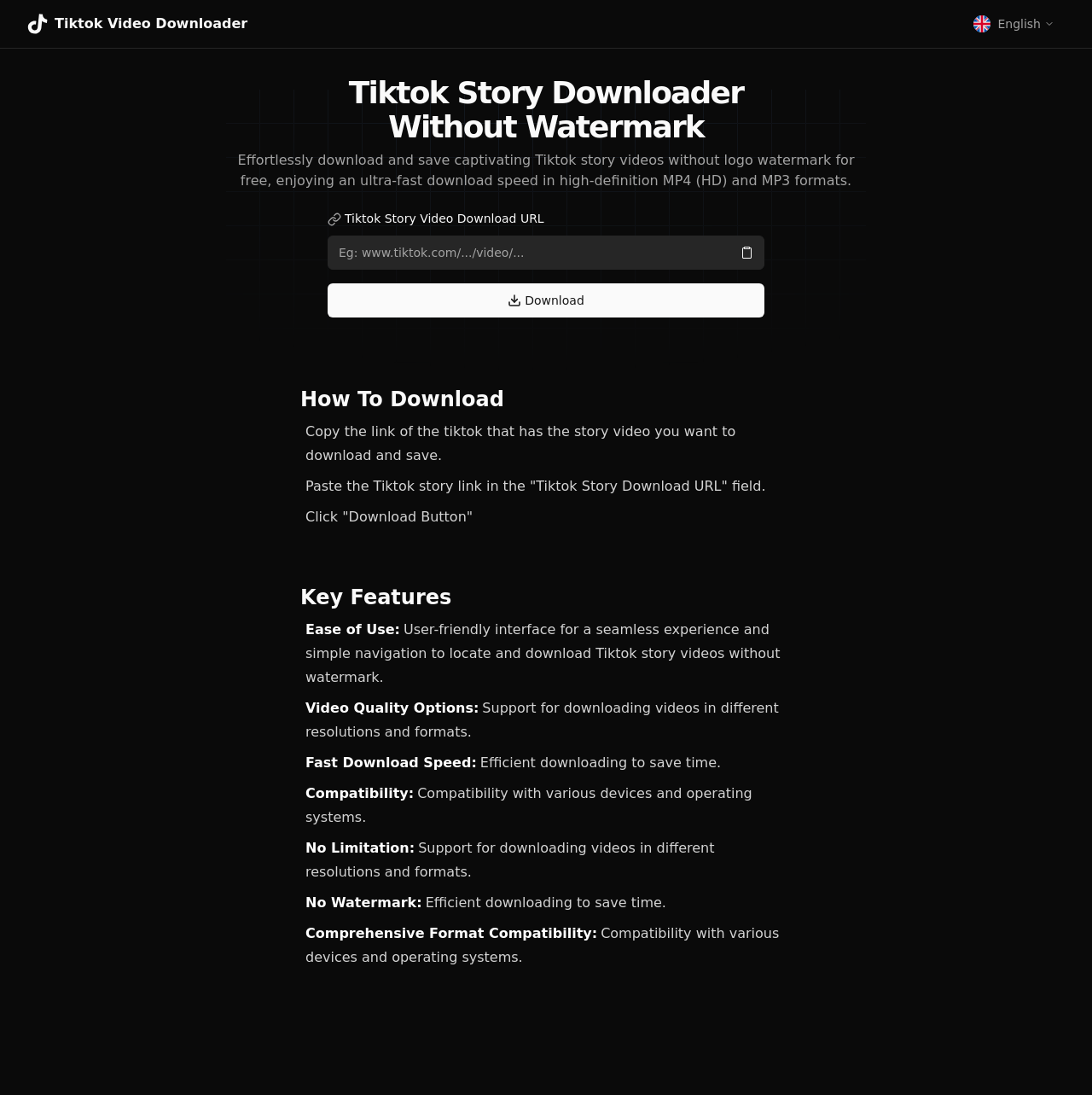Identify the bounding box coordinates of the HTML element based on this description: "DownloadDownload Tiktok Stroy Video".

[0.3, 0.259, 0.7, 0.29]